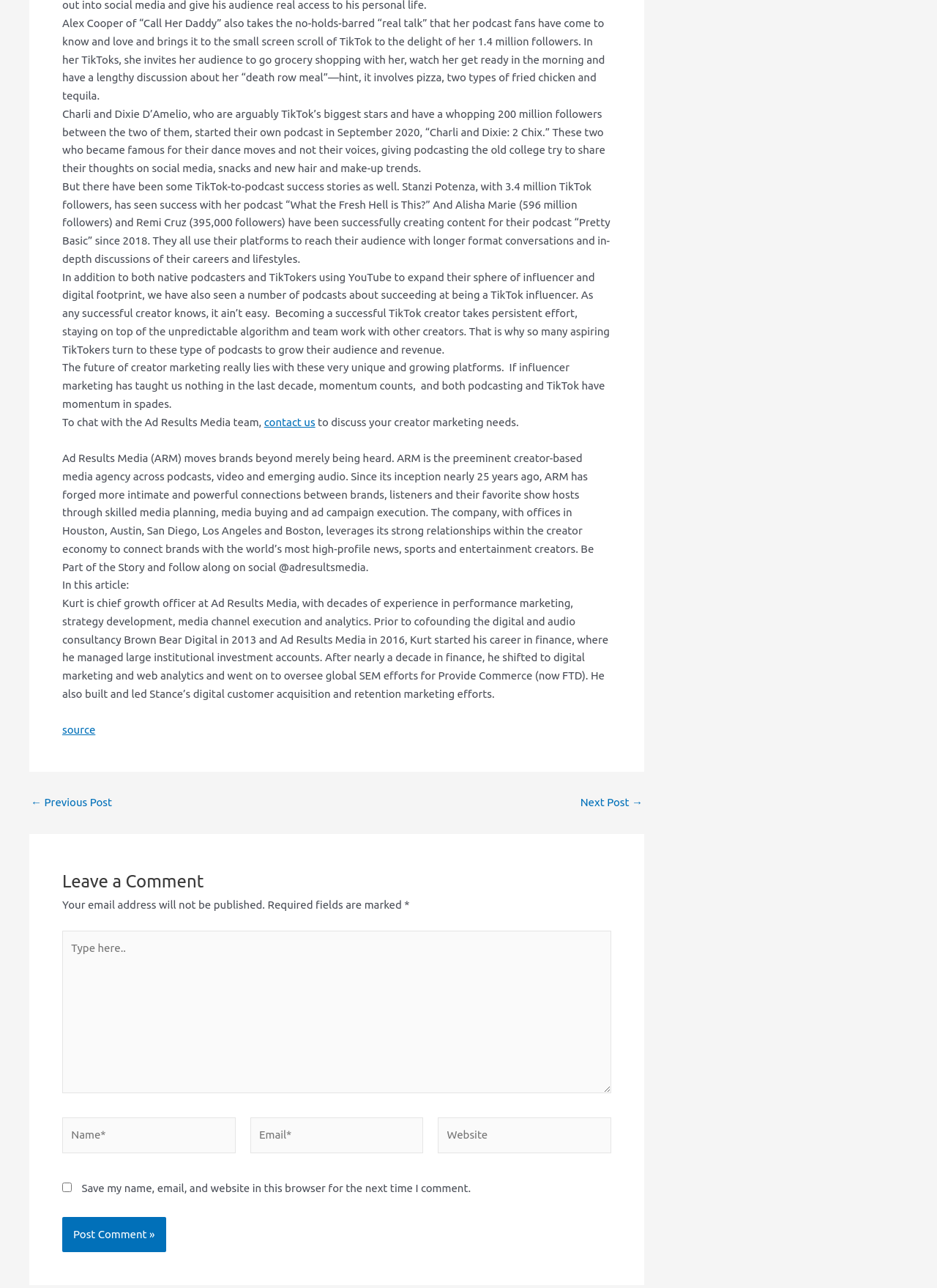Pinpoint the bounding box coordinates of the clickable area needed to execute the instruction: "click Post Comment". The coordinates should be specified as four float numbers between 0 and 1, i.e., [left, top, right, bottom].

[0.066, 0.945, 0.177, 0.972]